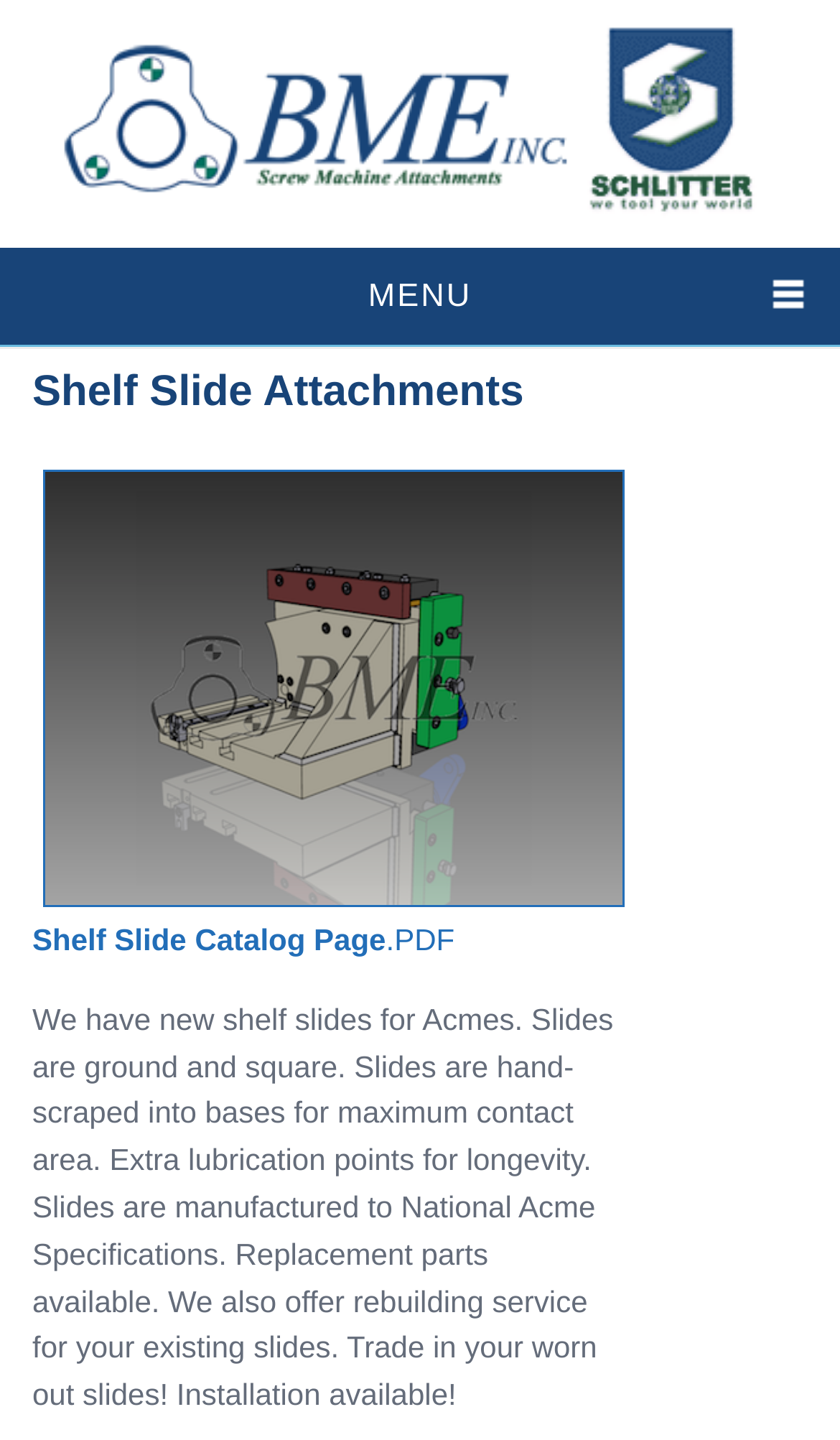Elaborate on the information and visuals displayed on the webpage.

The webpage is about Shelf Slide Attachments, specifically highlighting new shelf slides for Acmes. At the top left corner, there is a link to the "Home" page, accompanied by an image. Next to it, on the top right corner, is a "MENU" link that spans the entire width of the page. 

Below the menu, a prominent heading "Shelf Slide Attachments" is centered, with an image to the right that allows users to view a 3D model when clicked. 

Further down, a link to a PDF file, "Shelf Slide Catalog Page.PDF", is positioned, followed by a block of text that describes the features and benefits of the new shelf slides. The text explains that the slides are ground and square, hand-scraped into bases for maximum contact area, and have extra lubrication points for longevity. Additionally, it mentions that the slides are manufactured to National Acme Specifications, and that replacement parts, rebuilding services, and installation are available.